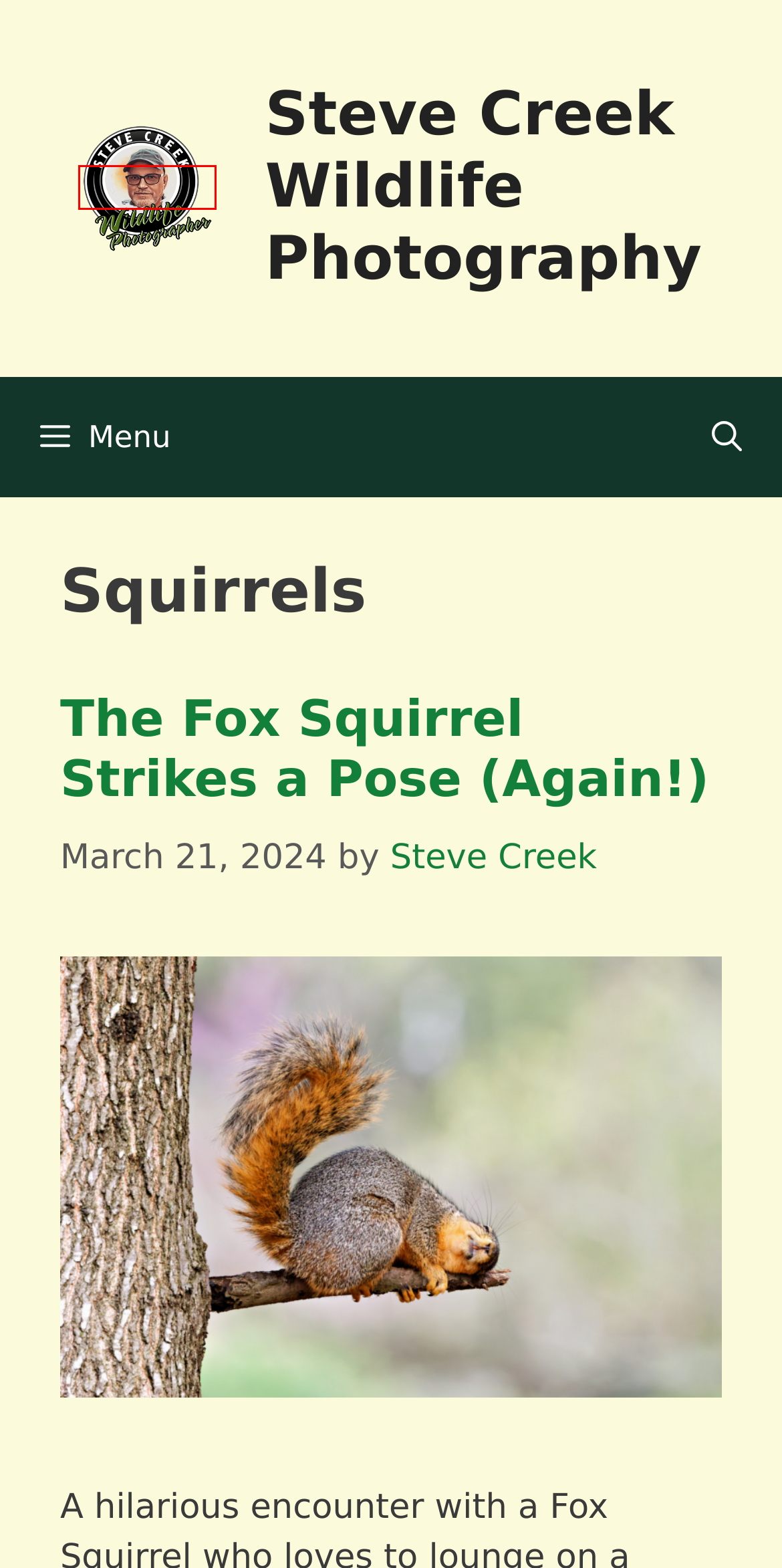You have a screenshot showing a webpage with a red bounding box highlighting an element. Choose the webpage description that best fits the new webpage after clicking the highlighted element. The descriptions are:
A. An Encounter with Young Gray Squirrels in the Ouachita Forest | Steve Creek Wildlife Photography
B. Steve Creek Wildlife Photography | Where Nature Comes Alive
C. A Busy Gray Squirrel | Ouachita National Forest | Steve Creek Wildlife Photography
D. Fox Squirrel Lounging in My Backyard | Steve Creek Wildlife Photography
E. Why Whitetail Deer Have Chin Whiskers | Steve Creek Wildlife Photography
F. Steve Creek | Steve Creek Wildlife Photography
G. The Fox Squirrel Strikes a Pose (Again!)
H. A Glimpse into the World of Blue Jay Fledglings

B